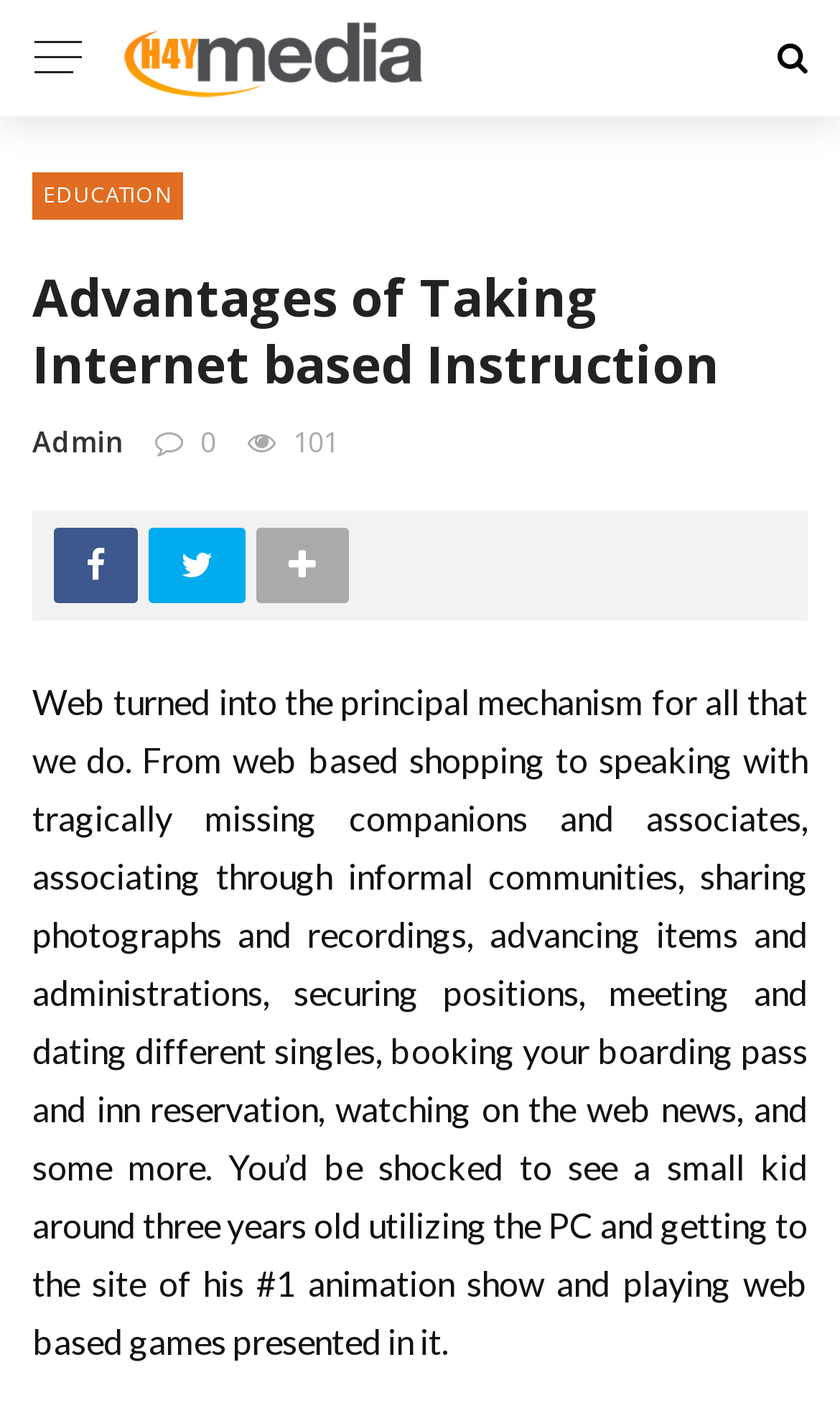Locate the primary headline on the webpage and provide its text.

Advantages of Taking Internet based Instruction